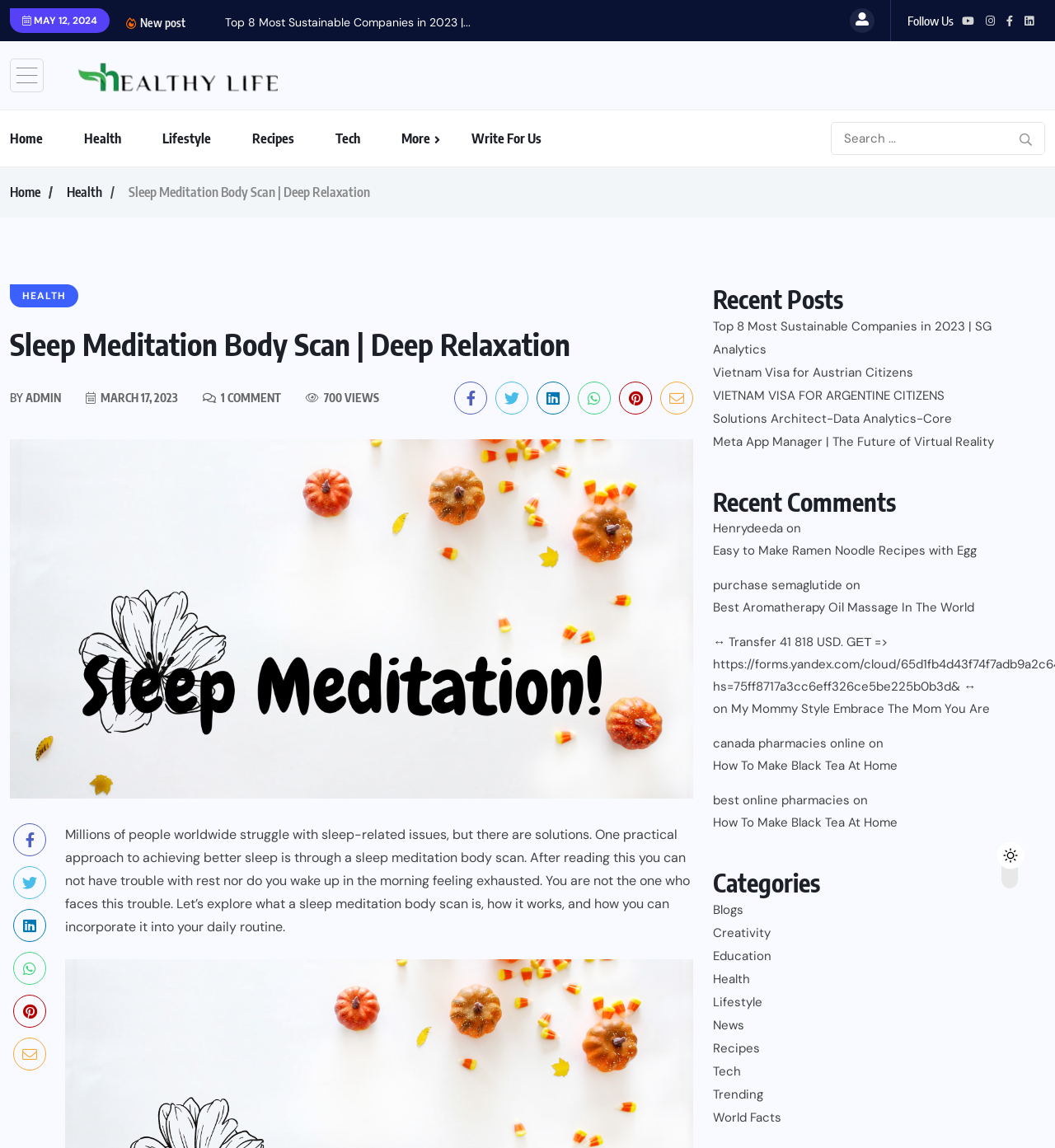Could you highlight the region that needs to be clicked to execute the instruction: "Explore the 'Health' category"?

[0.08, 0.149, 0.154, 0.198]